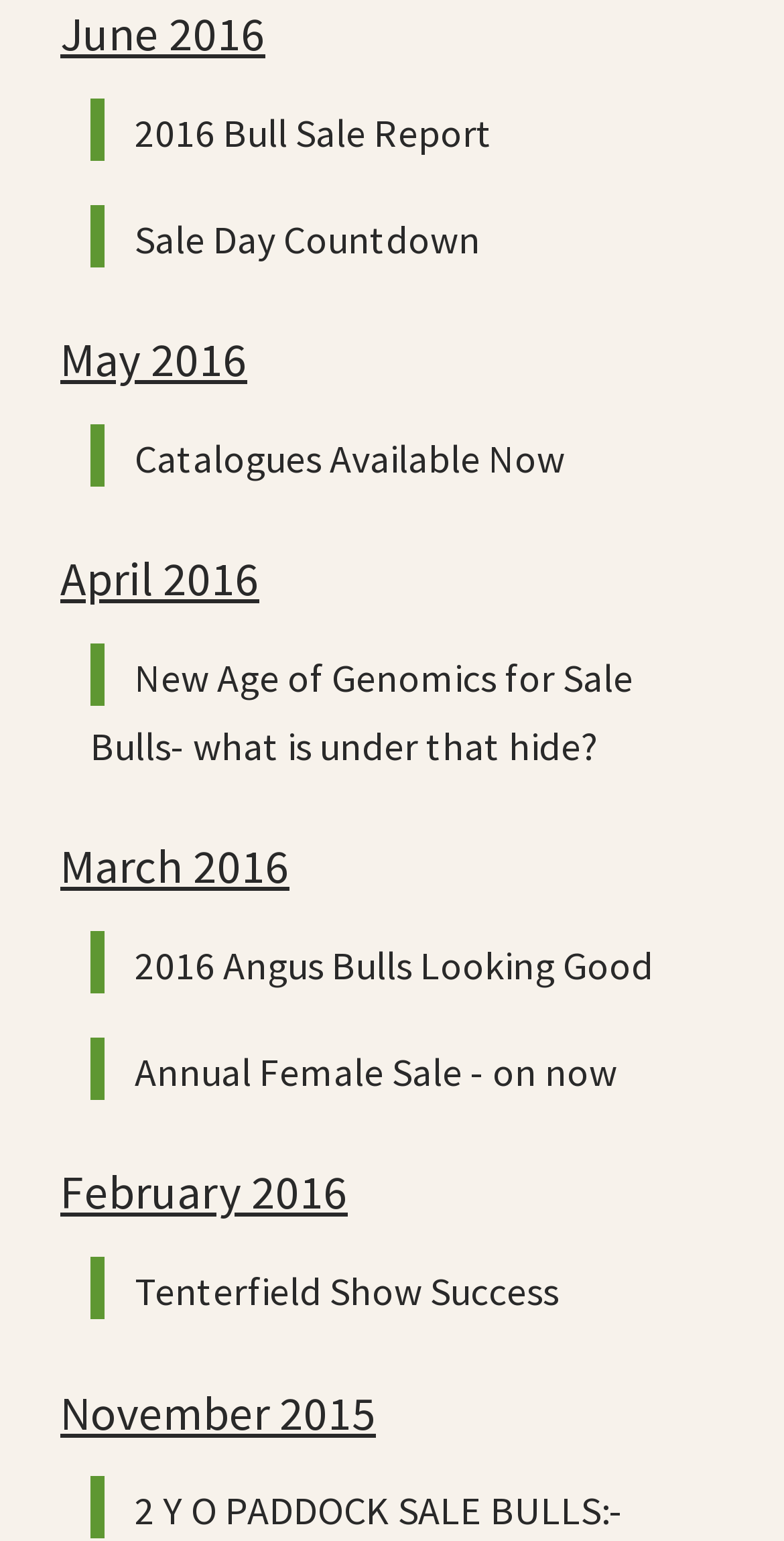How many links are associated with the month of June 2016?
From the image, respond using a single word or phrase.

2